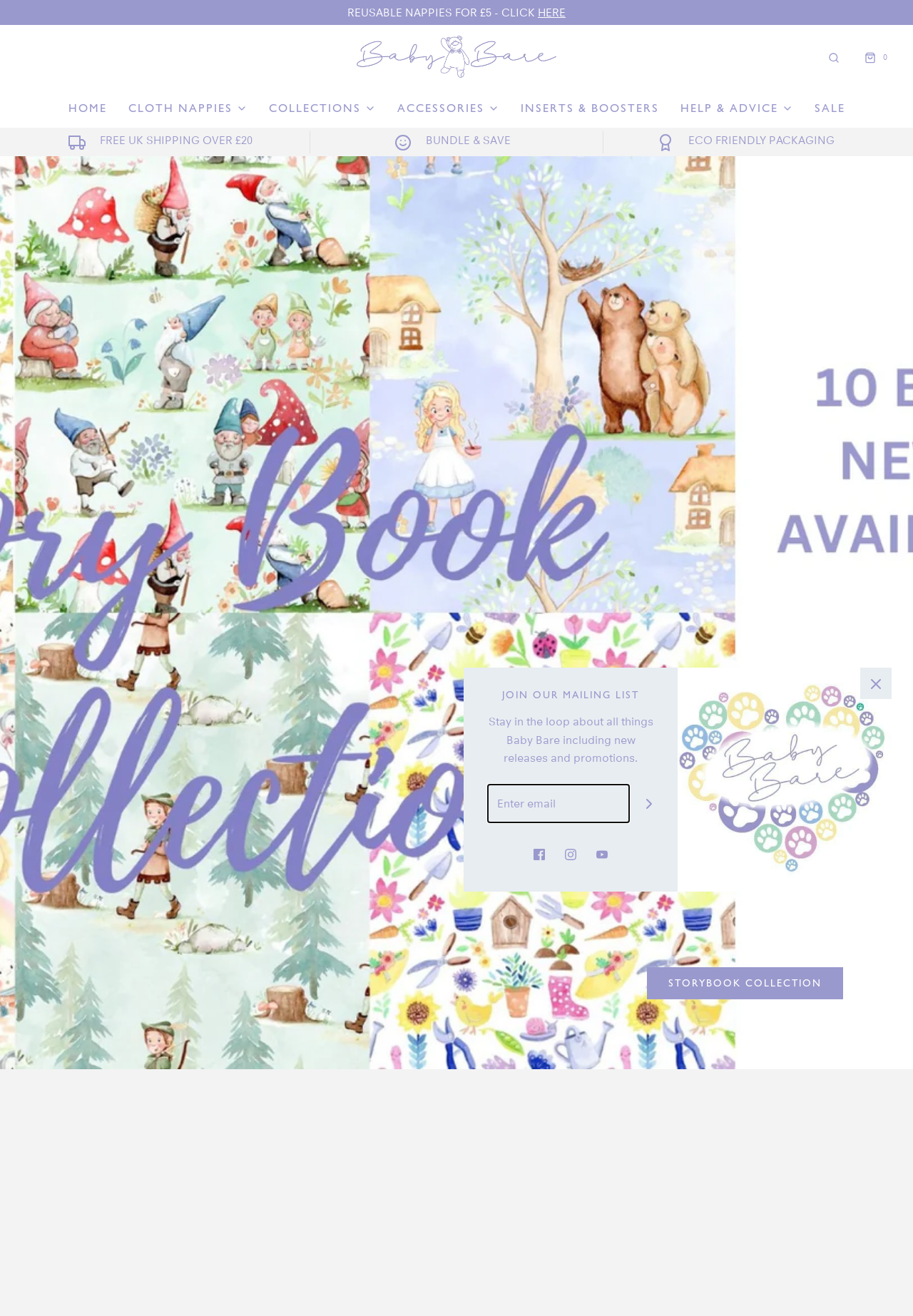Locate the UI element described as follows: "aria-label="Open search bar" title="Search"". Return the bounding box coordinates as four float numbers between 0 and 1 in the order [left, top, right, bottom].

[0.899, 0.037, 0.927, 0.049]